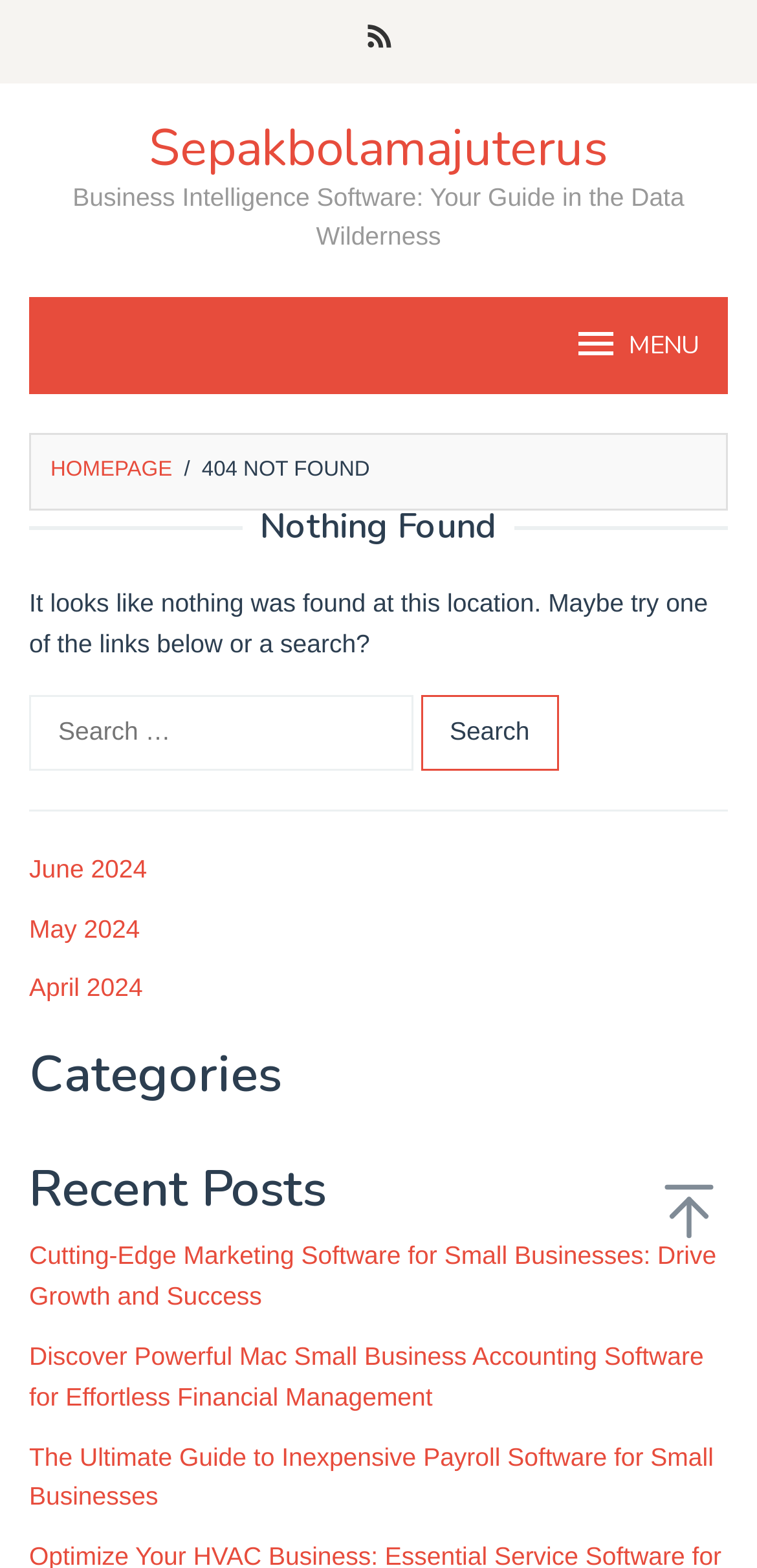Identify the bounding box coordinates of the clickable region to carry out the given instruction: "Search for something".

[0.038, 0.443, 0.546, 0.491]